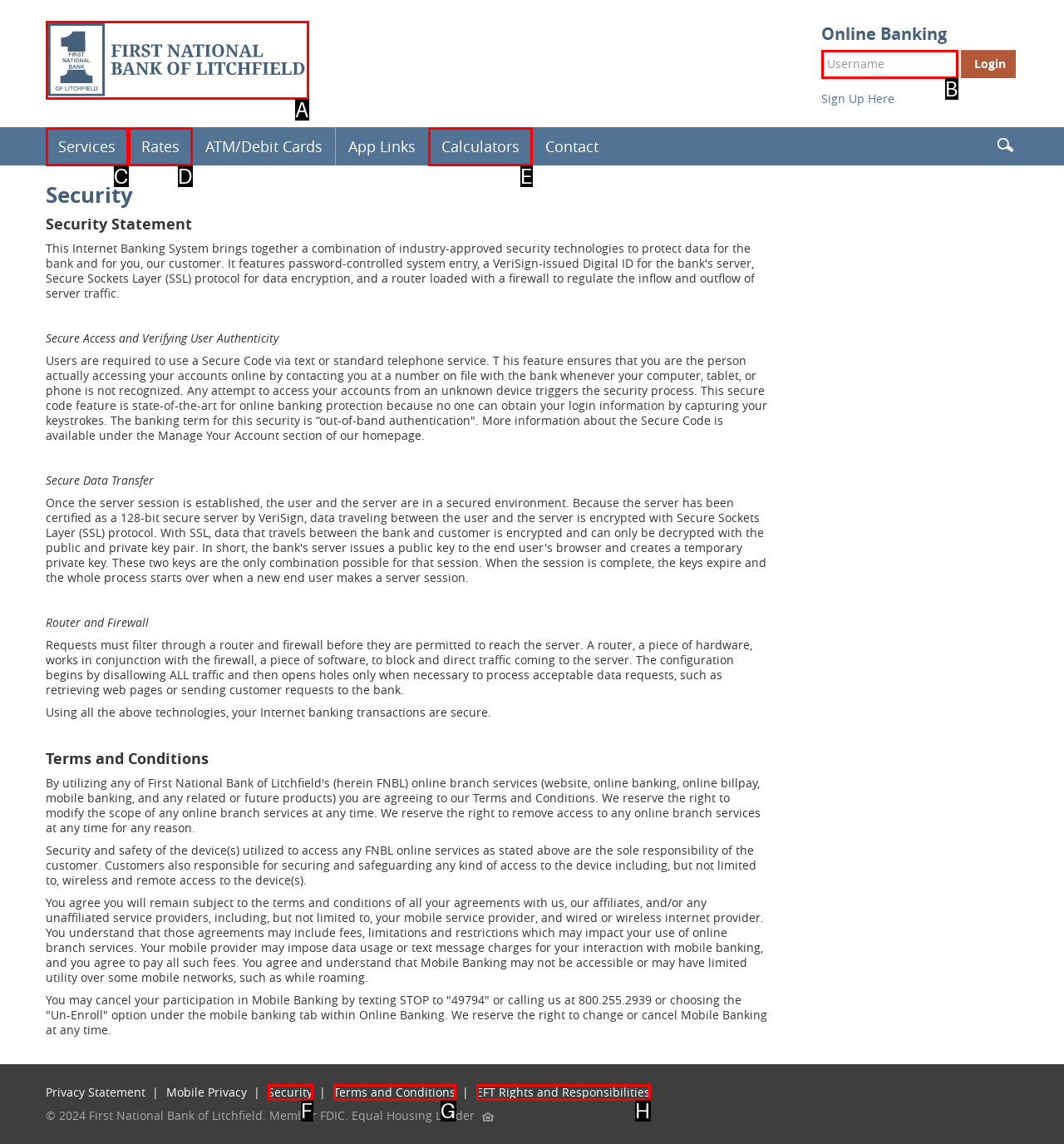Find the option that matches this description: Terms and Conditions
Provide the corresponding letter directly.

G